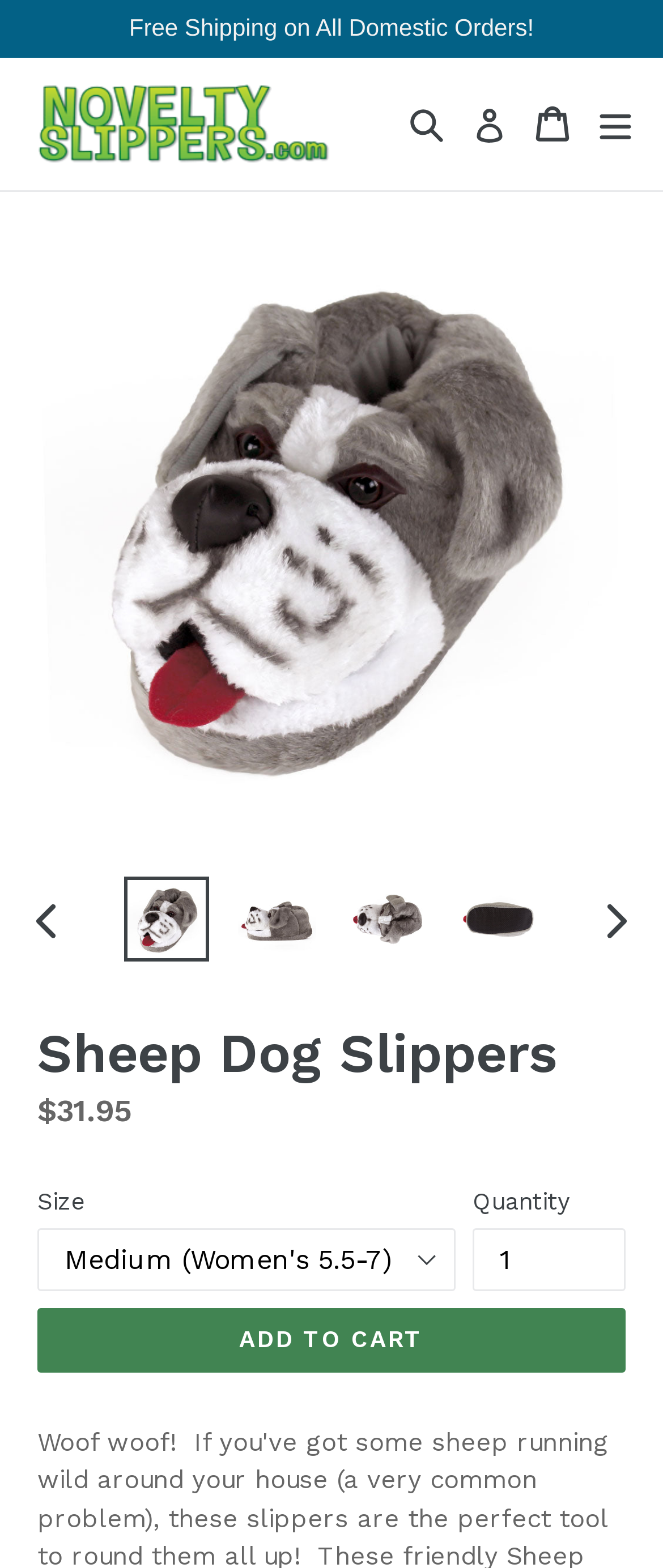Use a single word or phrase to answer the question: Is the 'PREVIOUS SLIDE' button enabled?

No